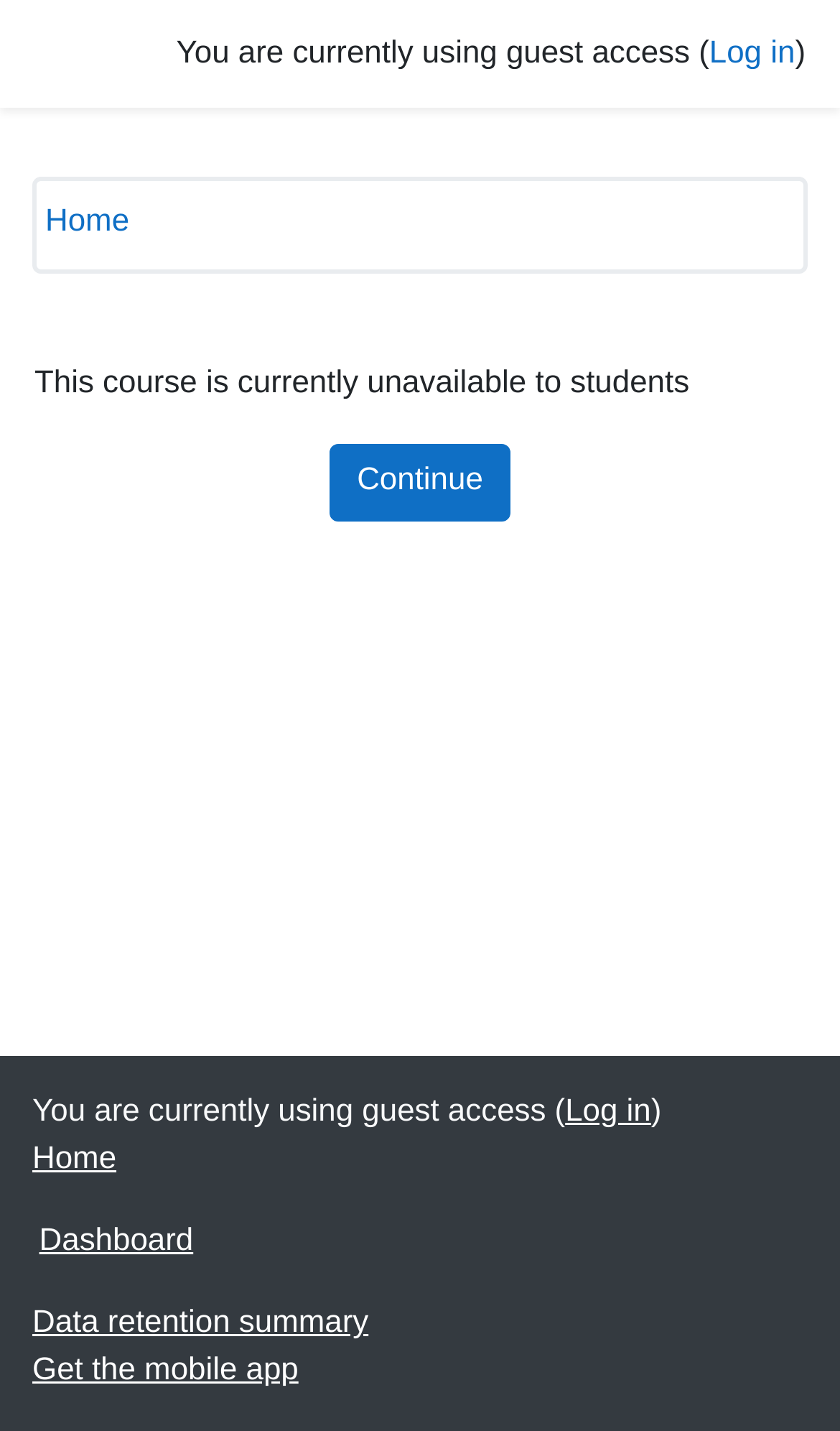What is the alternative to using the website?
Using the information from the image, give a concise answer in one word or a short phrase.

Mobile app